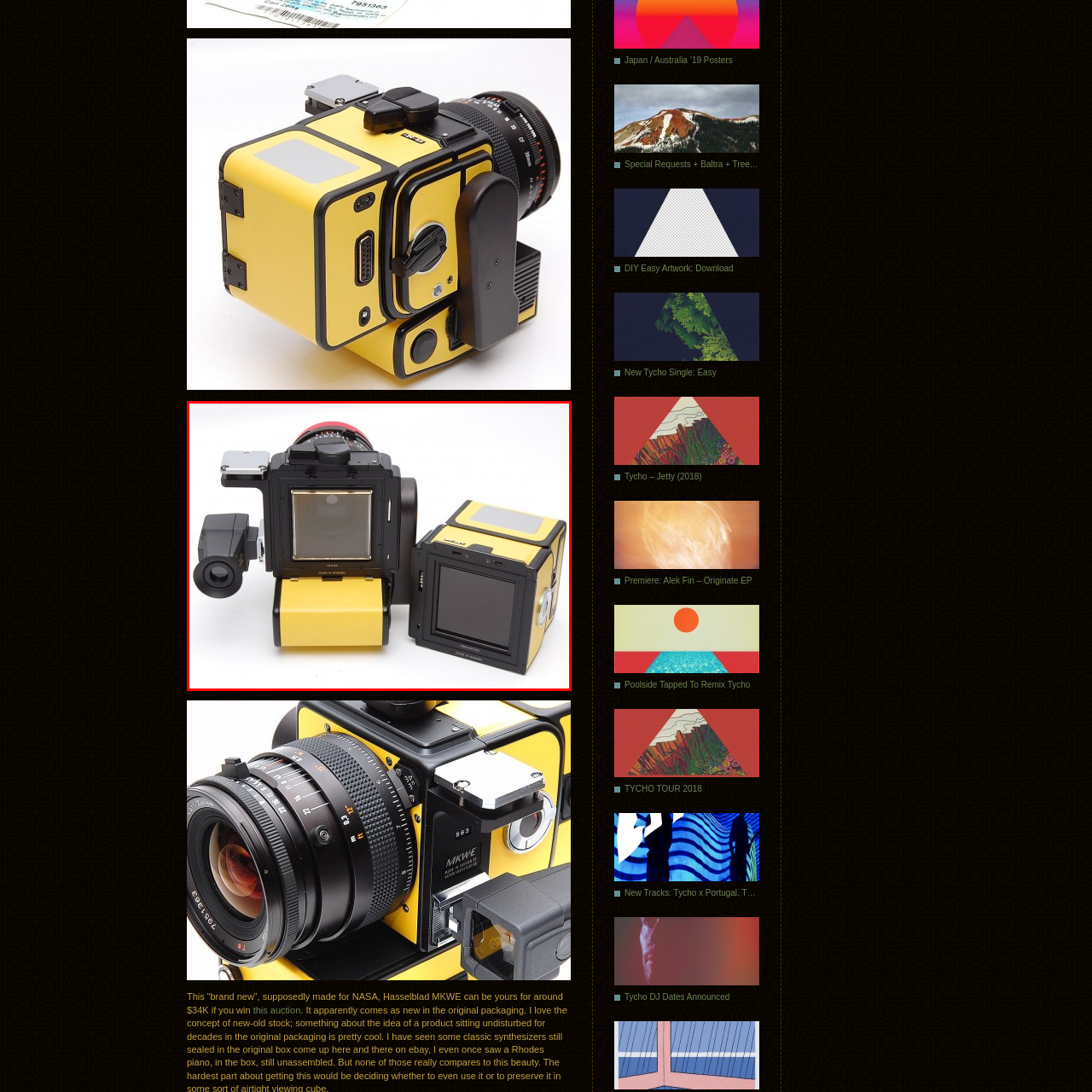Give a detailed description of the image area outlined by the red box.

This image showcases a Hasselblad MKWE camera, an exclusive model that was purportedly designed for NASA. The camera is notable for its distinct black and yellow color scheme, with a large viewfinder on the left side and a square, interchangeable film back on the right. The top of the camera features a lens mounted on a sleek body, emphasizing its professional design. The MKWE is part of a legacy of high-quality cameras known for their precision and reliability, making it a coveted item for photography enthusiasts and collectors alike. The text accompanying the image mentions that this unique piece can be acquired for around $34,000 through an auction.